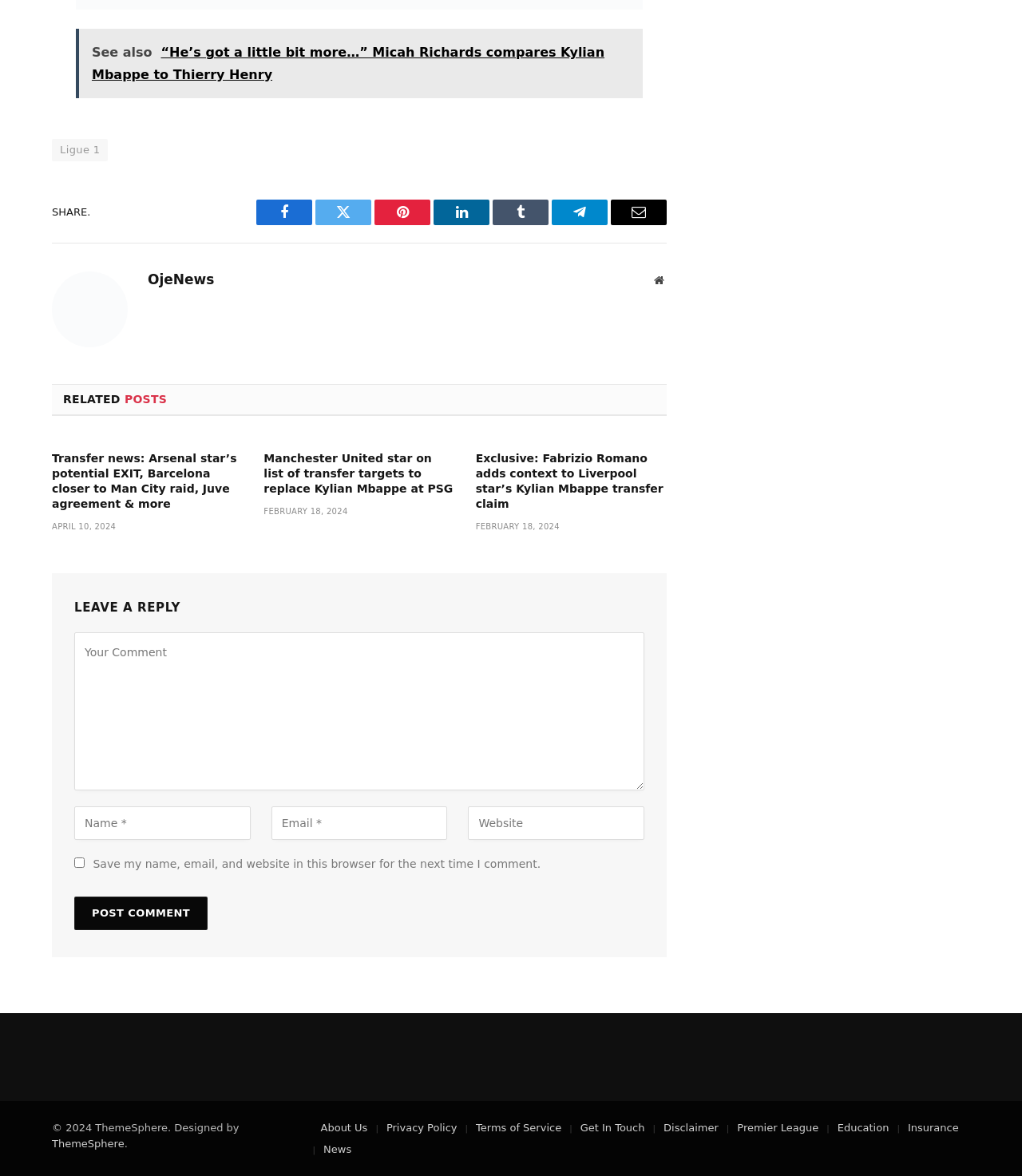Locate the bounding box coordinates of the segment that needs to be clicked to meet this instruction: "Leave a reply".

[0.073, 0.51, 0.177, 0.523]